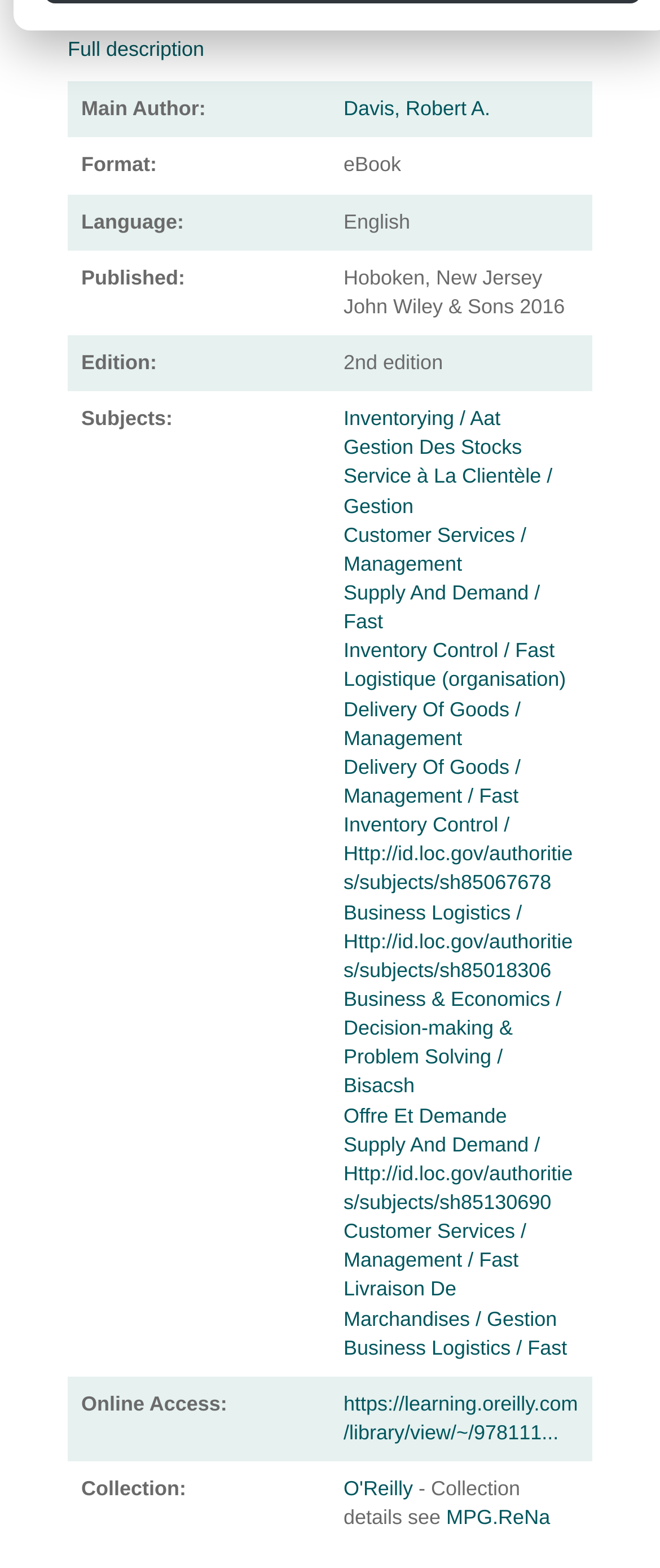Please identify the bounding box coordinates of the region to click in order to complete the given instruction: "Explore O'Reilly collection". The coordinates should be four float numbers between 0 and 1, i.e., [left, top, right, bottom].

[0.521, 0.942, 0.634, 0.957]